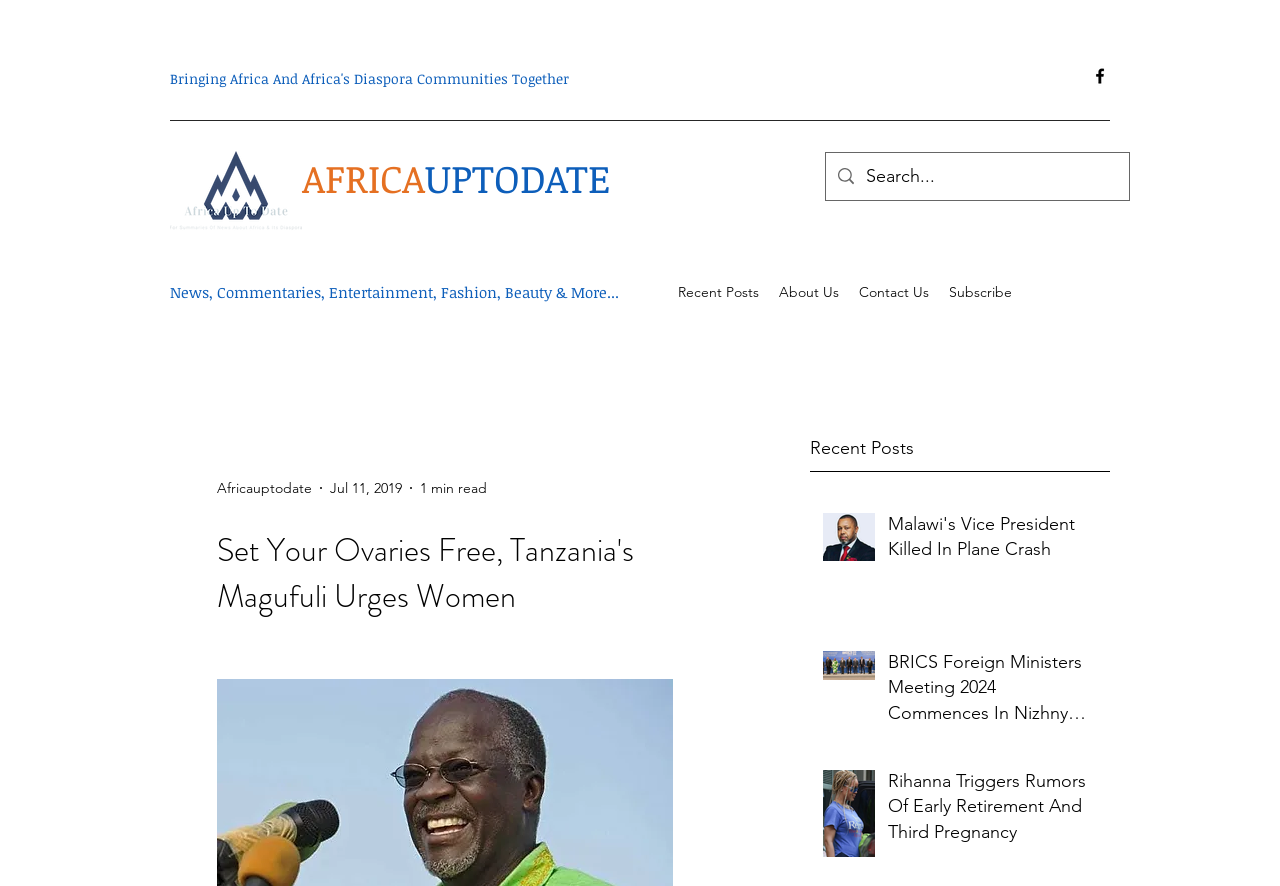Please identify the bounding box coordinates of the area that needs to be clicked to follow this instruction: "Click the 'Home' link".

None